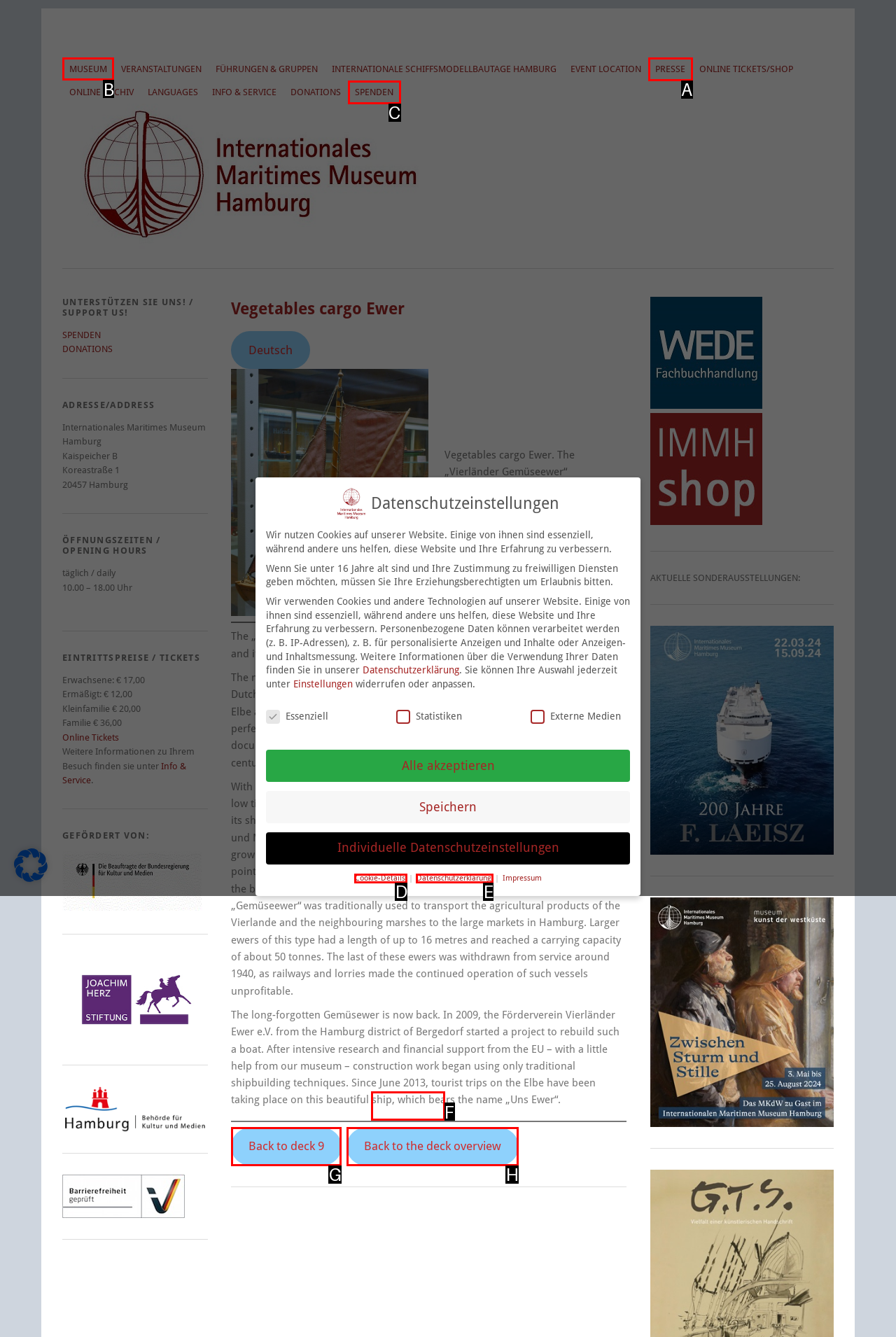Choose the HTML element that should be clicked to accomplish the task: Click the 'Contact' link. Answer with the letter of the chosen option.

None